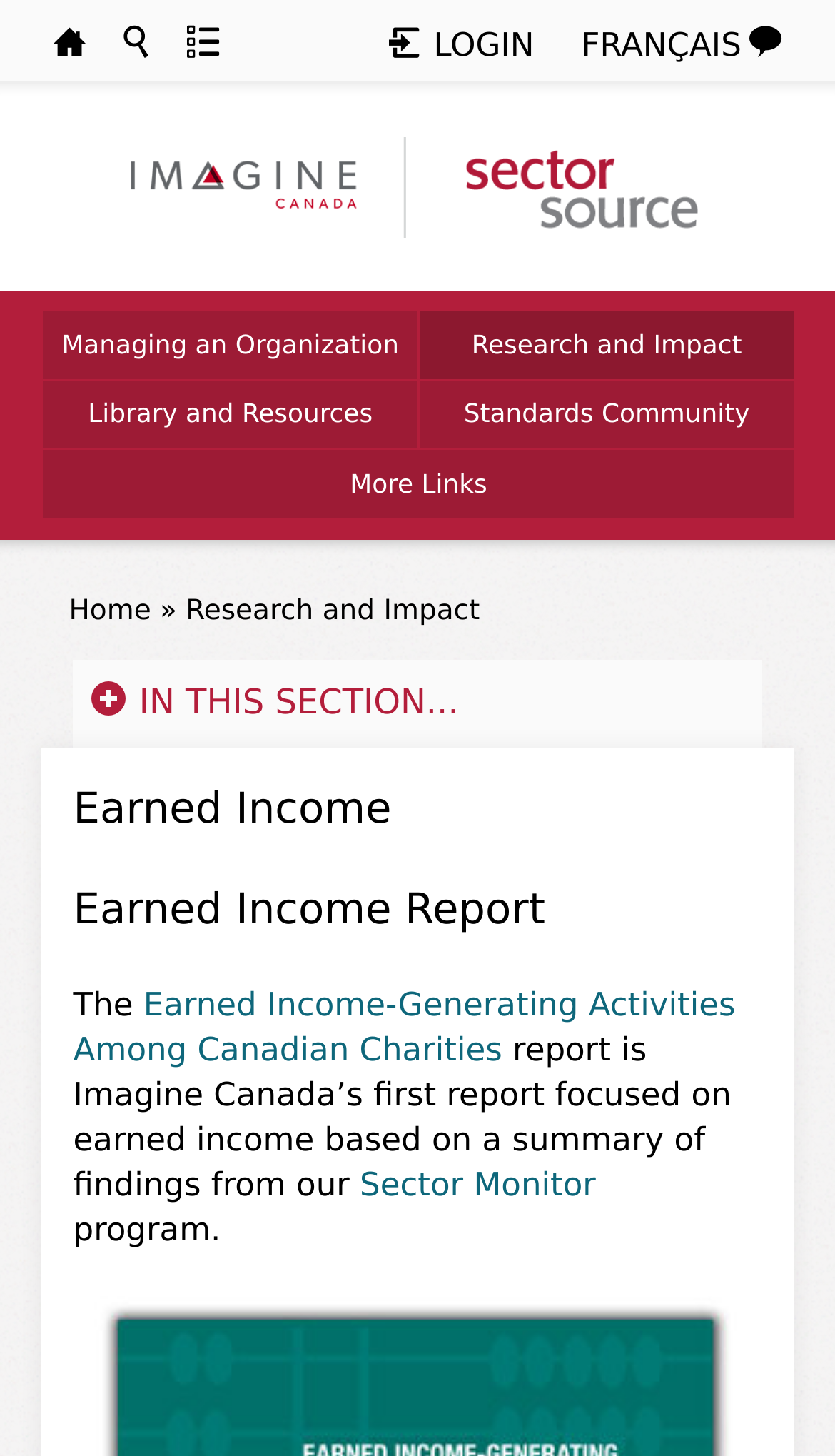Use a single word or phrase to answer this question: 
How many languages are available on the webpage?

2